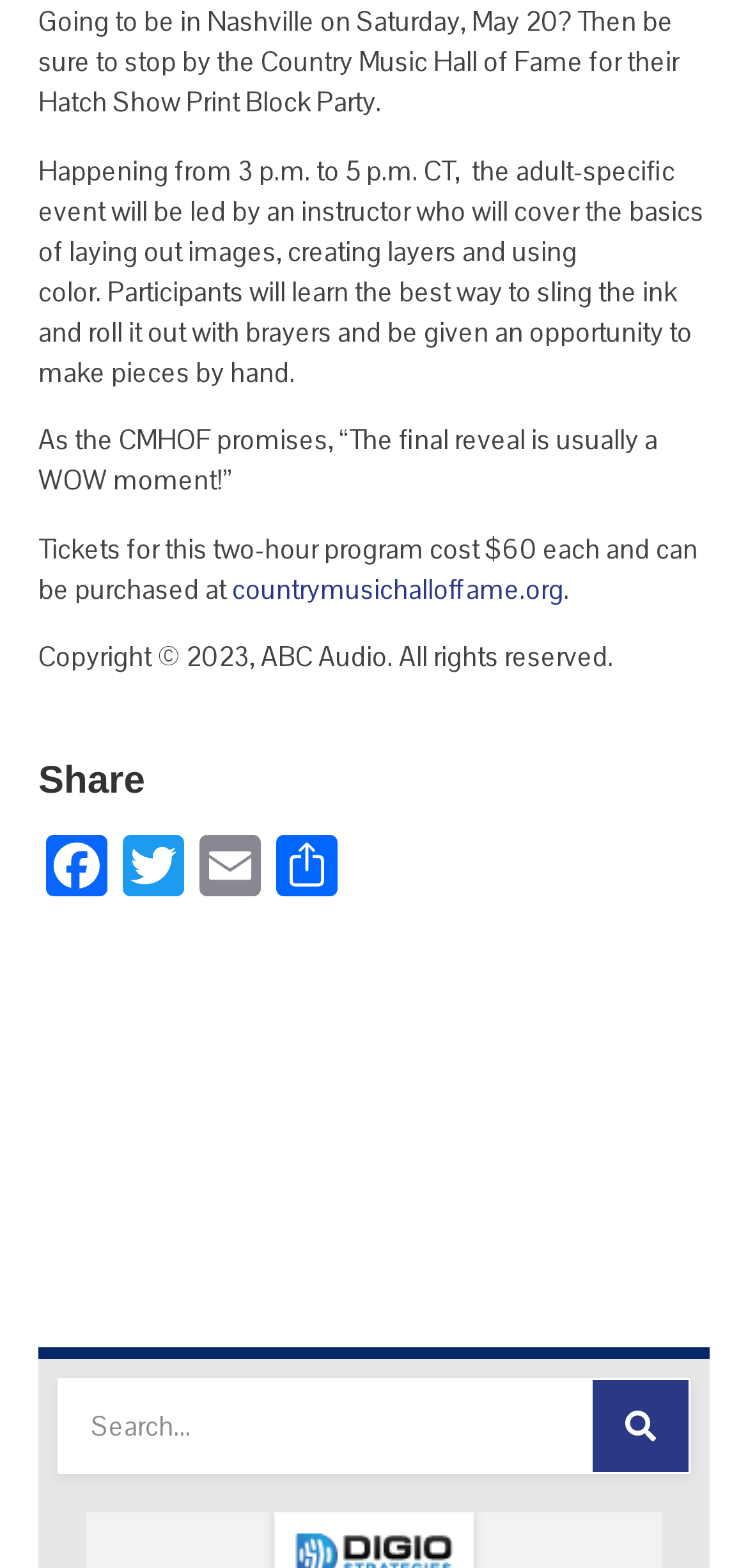Provide a brief response to the question below using one word or phrase:
What is the purpose of the Hatch Show Print Block Party?

Learn printing techniques